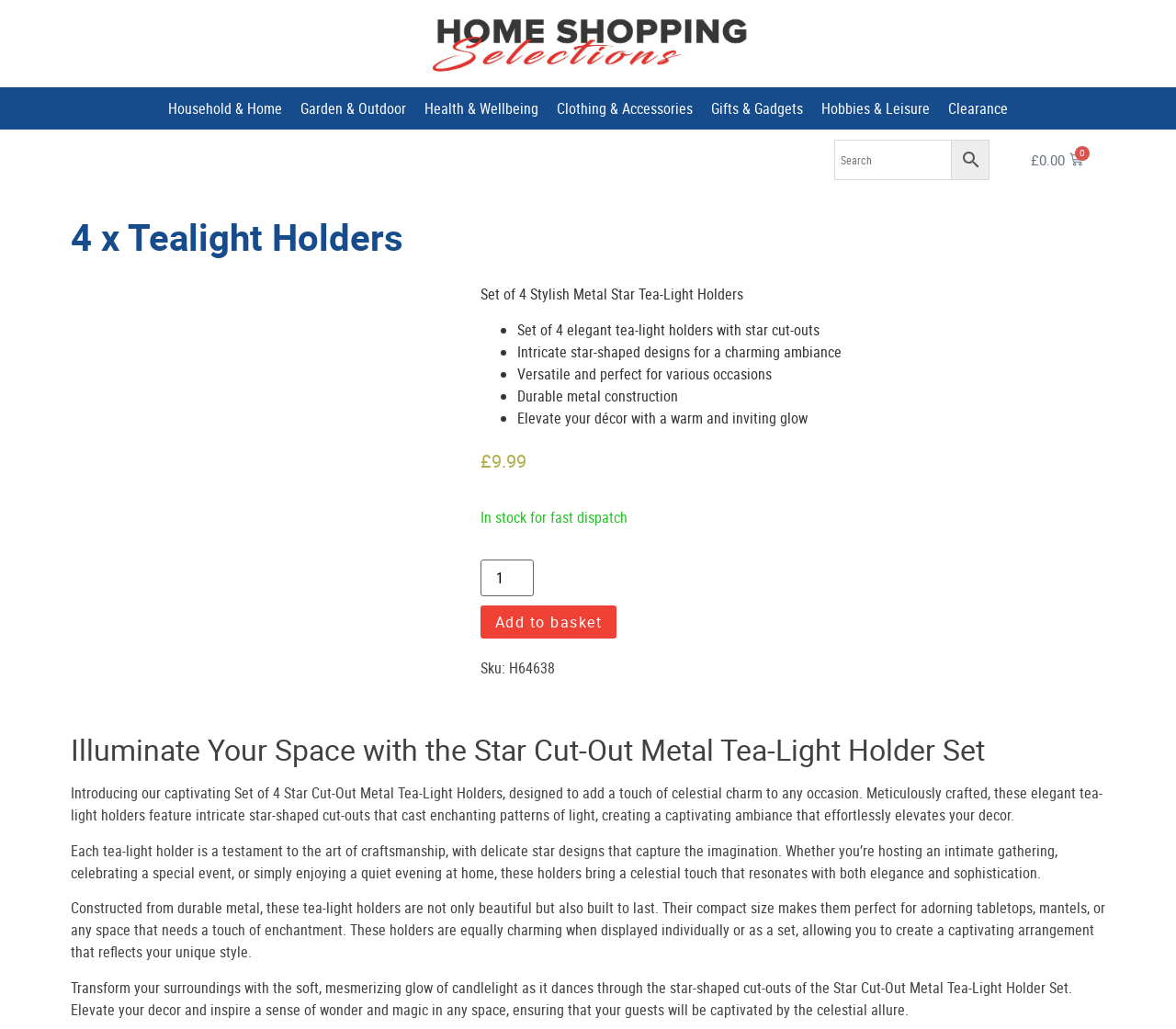What is the purpose of the tea-light holders?
Please provide a single word or phrase answer based on the image.

To add ambiance